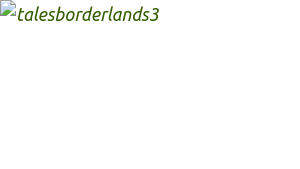Provide a short answer to the following question with just one word or phrase: What impacts the storyline in the game?

player choices